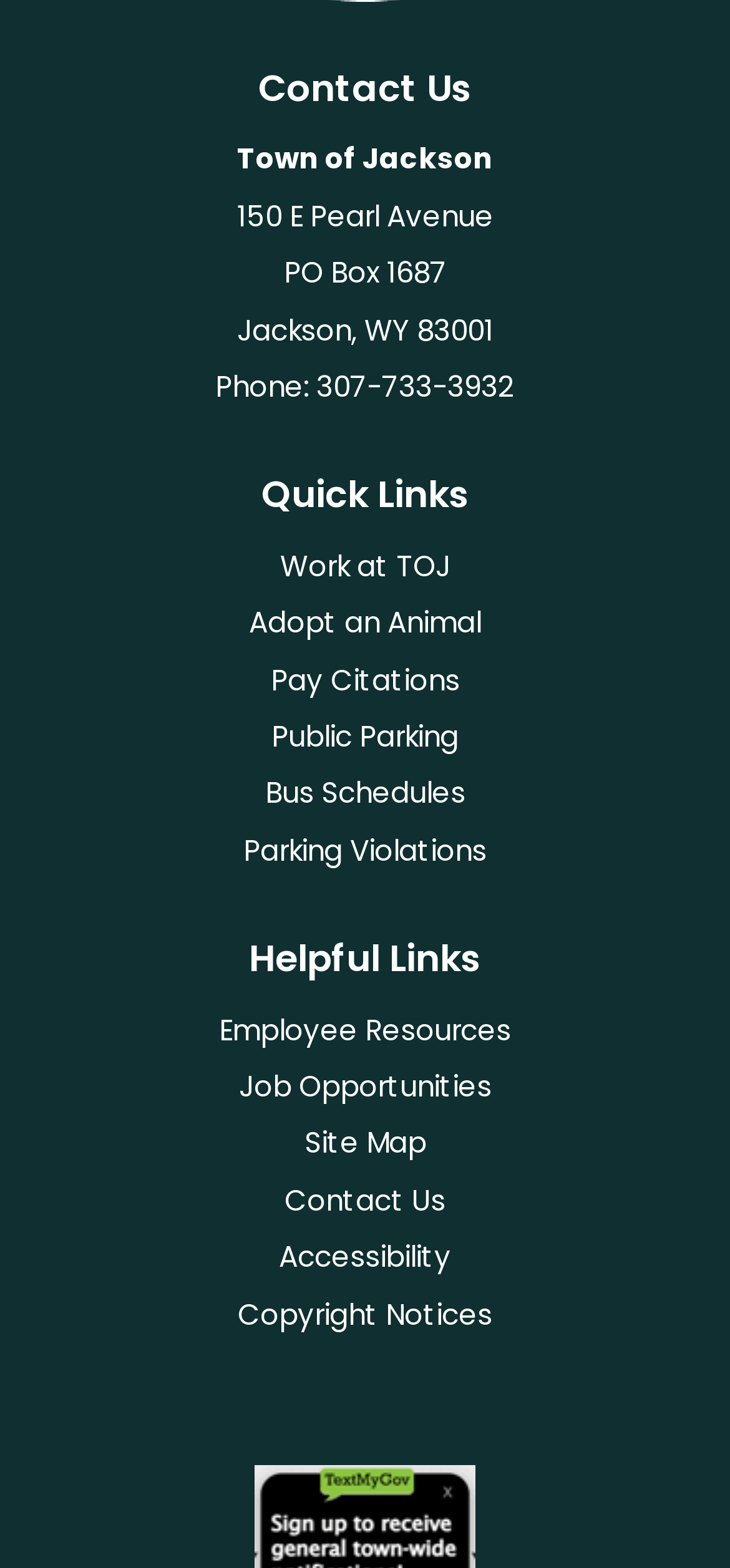What is the address of the contact?
Provide a concise answer using a single word or phrase based on the image.

150 E Pearl Avenue